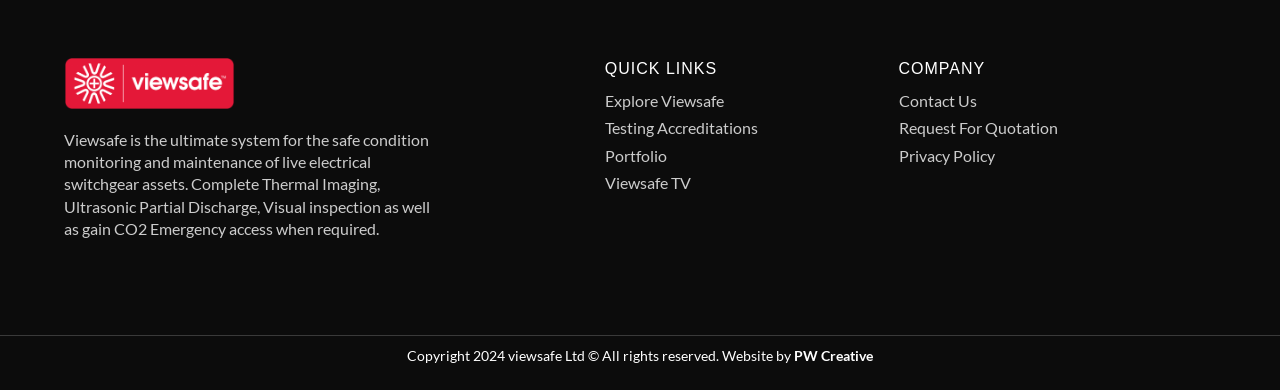What is the company section about?
Please give a detailed and elaborate answer to the question based on the image.

The COMPANY section contains three links: Contact Us, Request For Quotation, and Privacy Policy, which are likely to provide information about the company, its contact details, and policies.